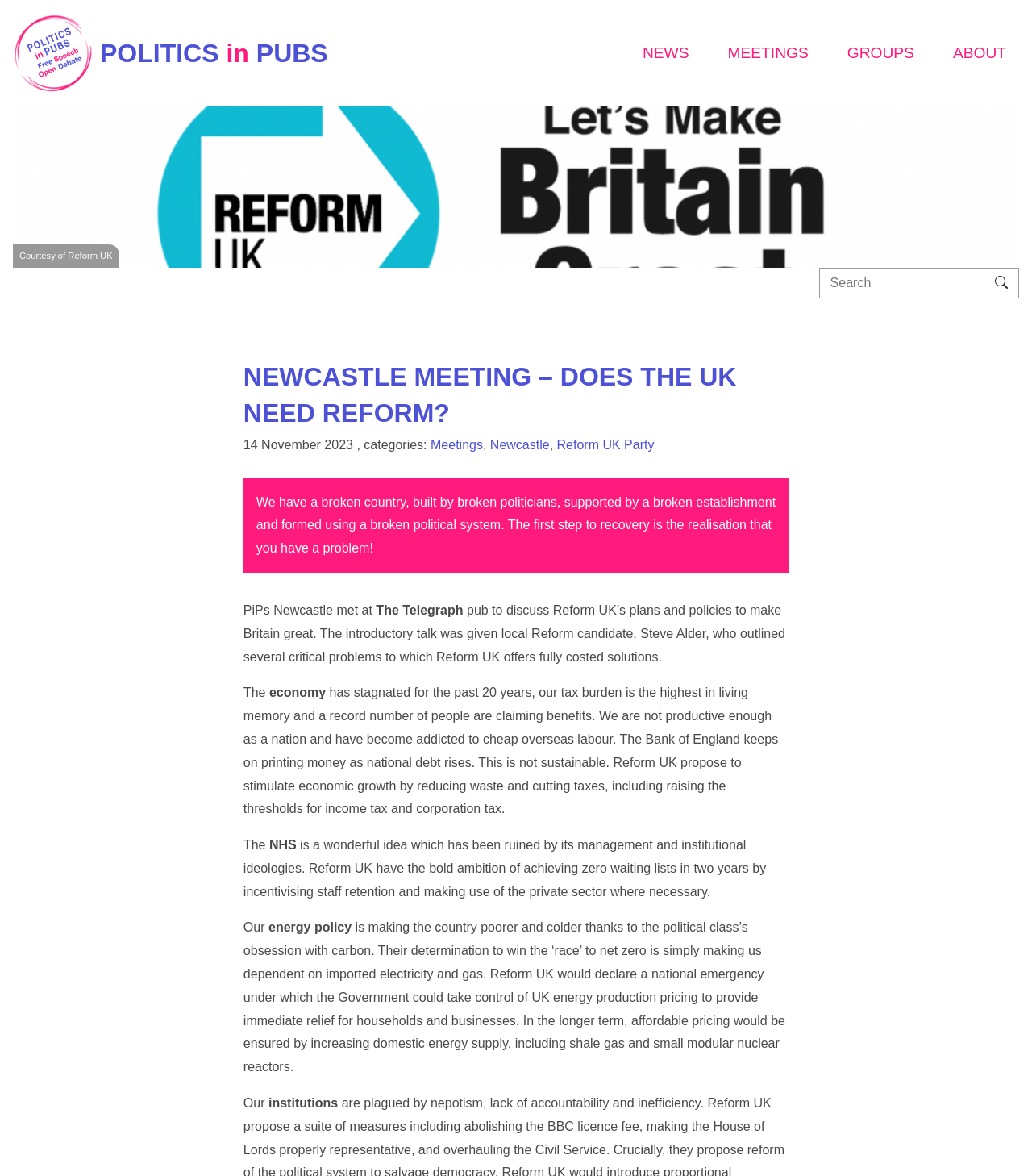Provide your answer in one word or a succinct phrase for the question: 
What is the problem with the UK's economy according to the webpage?

Stagnation and high tax burden